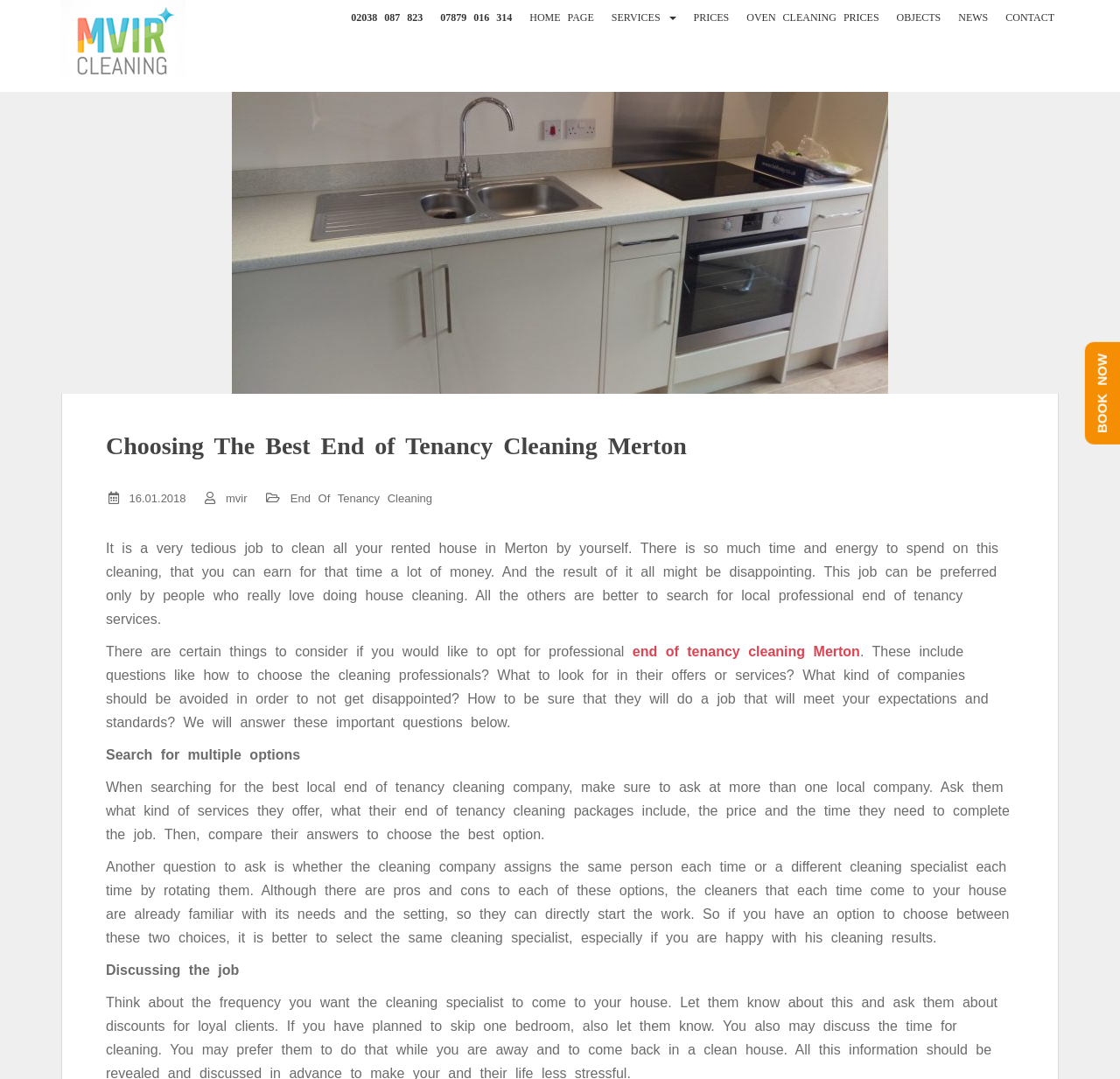Based on the element description "Home Page", predict the bounding box coordinates of the UI element.

[0.473, 0.0, 0.53, 0.032]